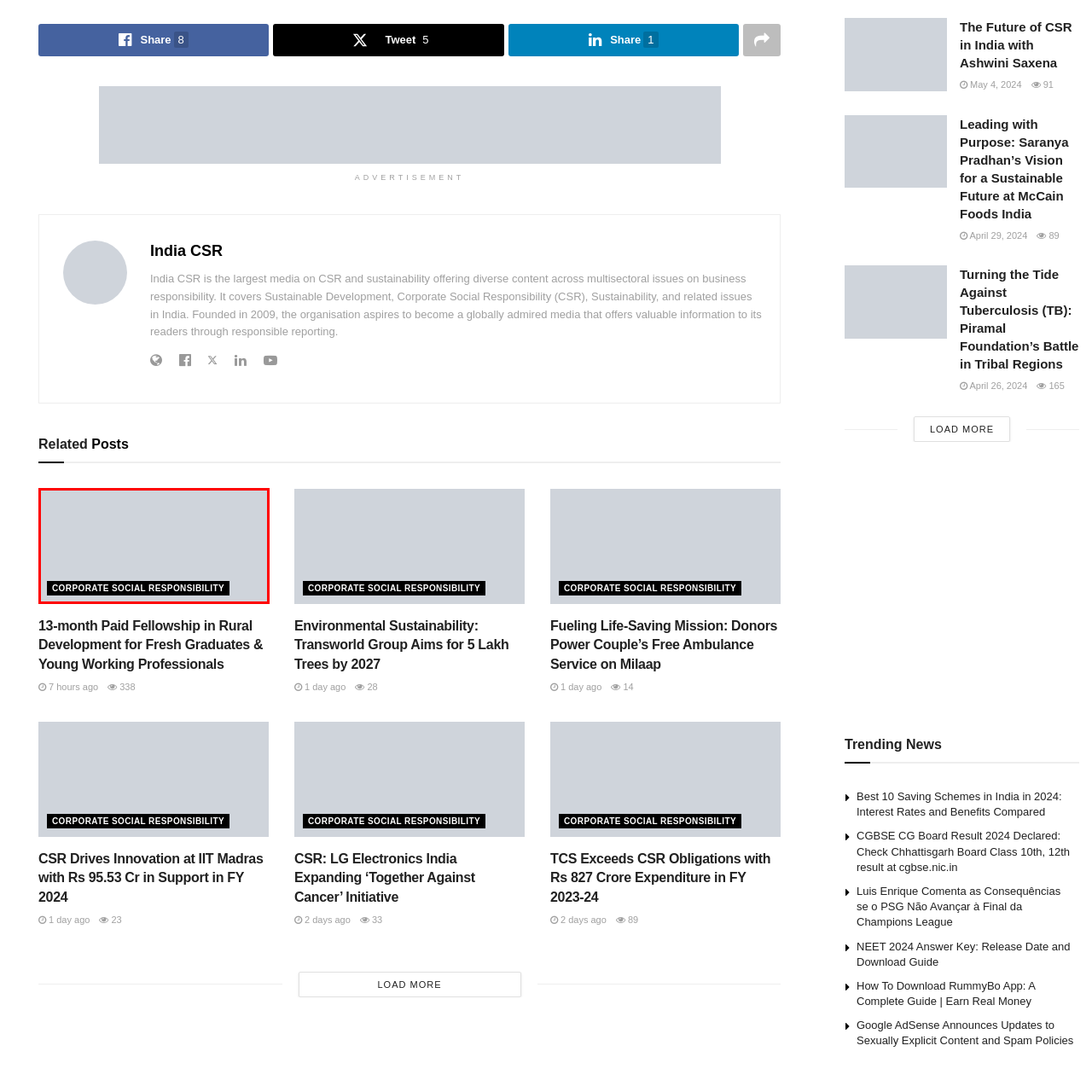What is the purpose of the visual element in the image?
View the image contained within the red box and provide a one-word or short-phrase answer to the question.

To promote awareness